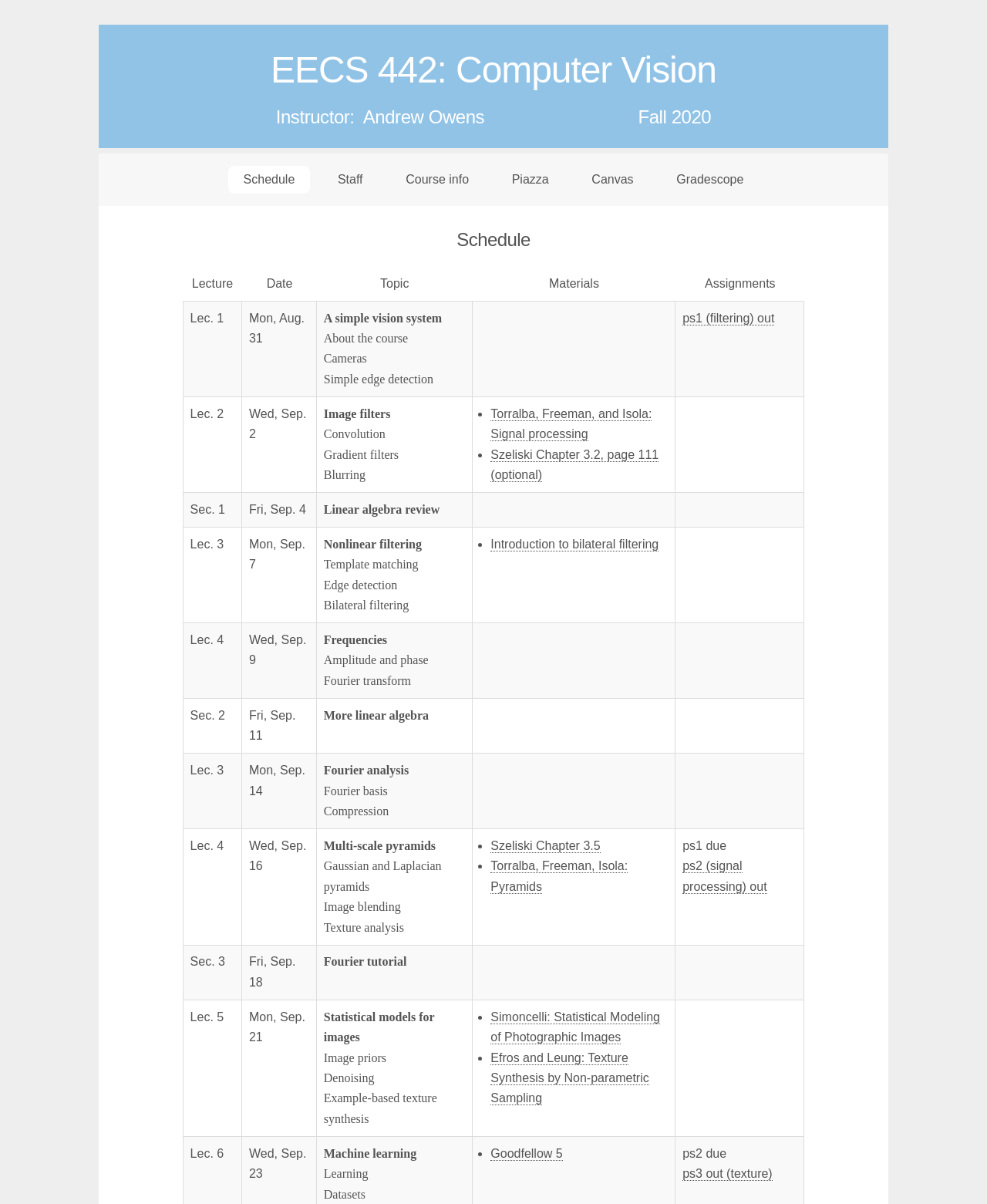What is the topic of Lecture 1?
Based on the visual, give a brief answer using one word or a short phrase.

A simple vision system